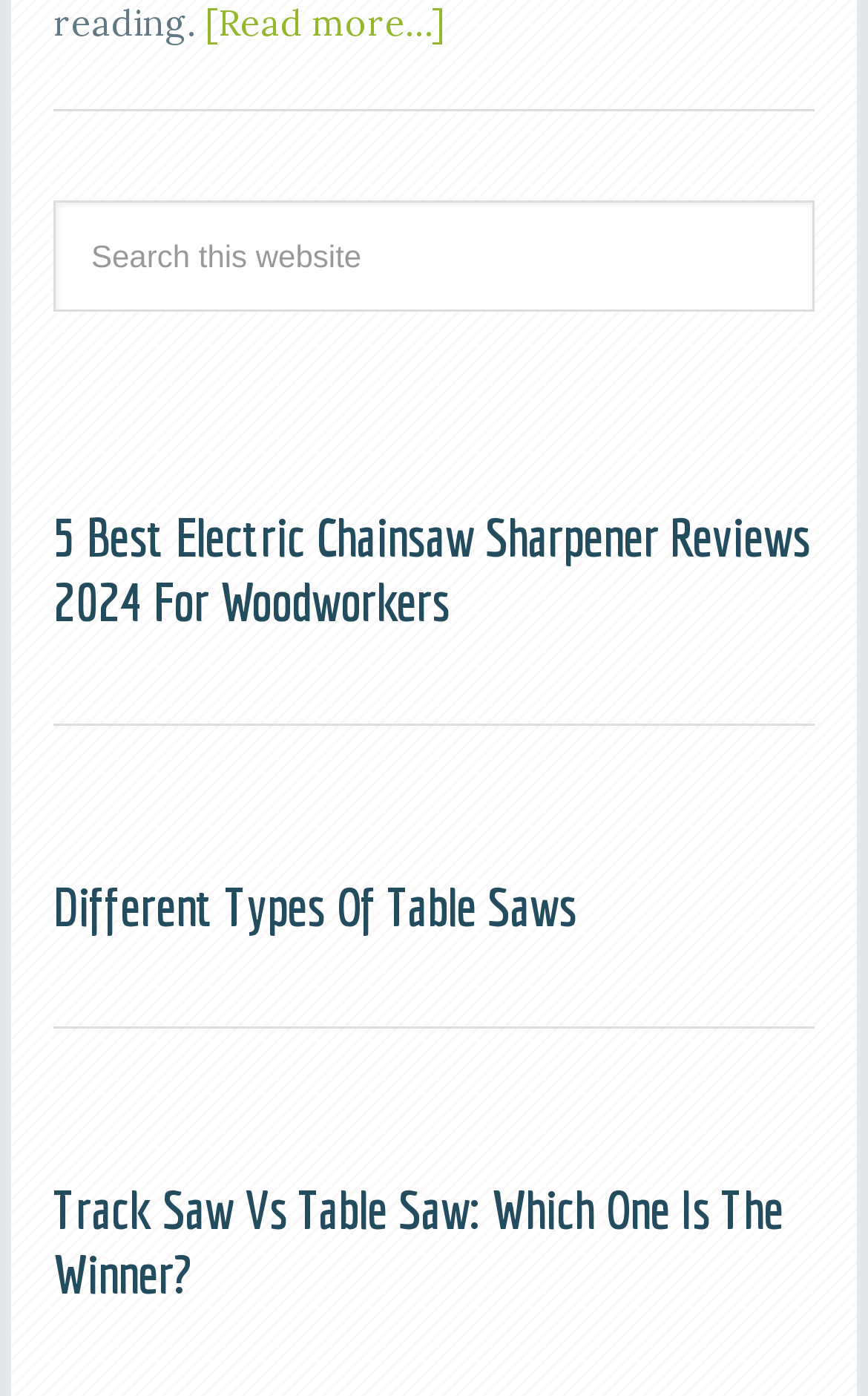Please provide a brief answer to the question using only one word or phrase: 
How many article headings are on this webpage?

3